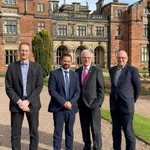Reply to the question below using a single word or brief phrase:
What is the attire of the professionals in the image?

Formal